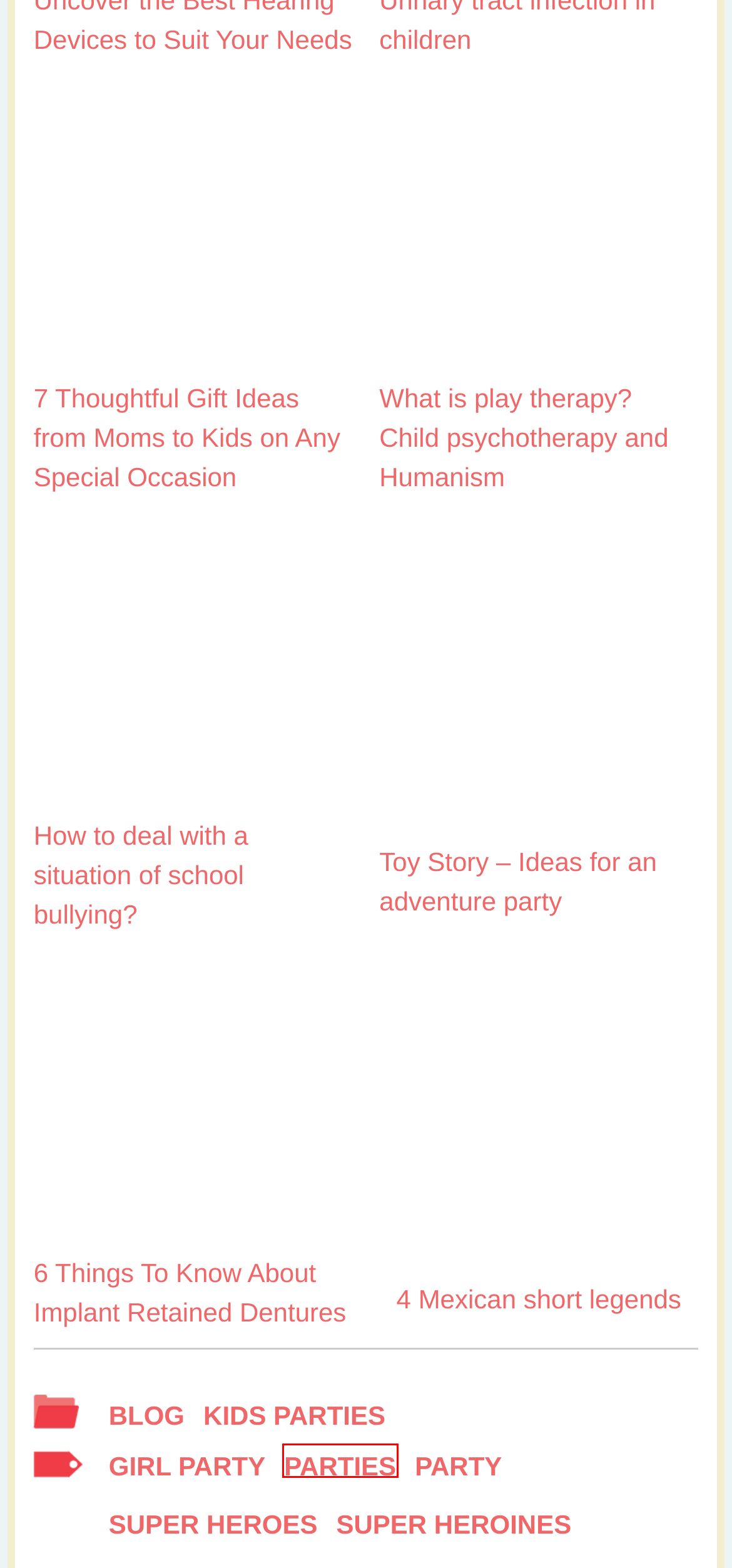Review the screenshot of a webpage which includes a red bounding box around an element. Select the description that best fits the new webpage once the element in the bounding box is clicked. Here are the candidates:
A. 6 Things To Know About Implant Retained Dentures - Tips de Madre
B. Toy Story - Ideas for an adventure party - Tips de Madre
C. What is play therapy? Child psychotherapy and Humanism - Tips de Madre
D. 7 Thoughtful Gift Ideas from Moms to Kids on Any Special Occasion
E. How to deal with a situation of school bullying? - Tips de Madre
F. parties - Tips de Madre®
G. super heroines - Tips de Madre®
H. party - Tips de Madre®

F